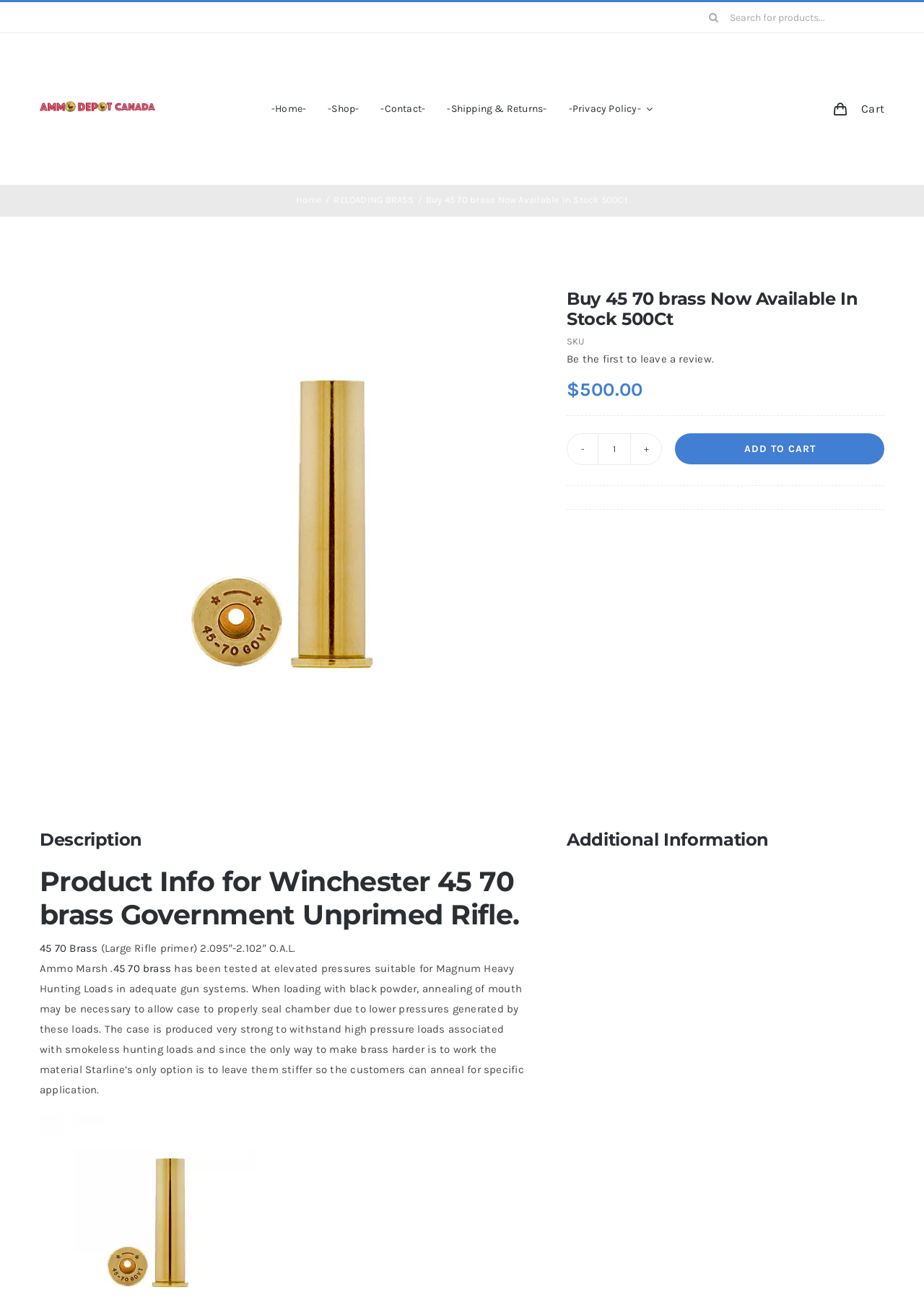Find the headline of the webpage and generate its text content.

Buy 45 70 brass Now Available In Stock 500Ct